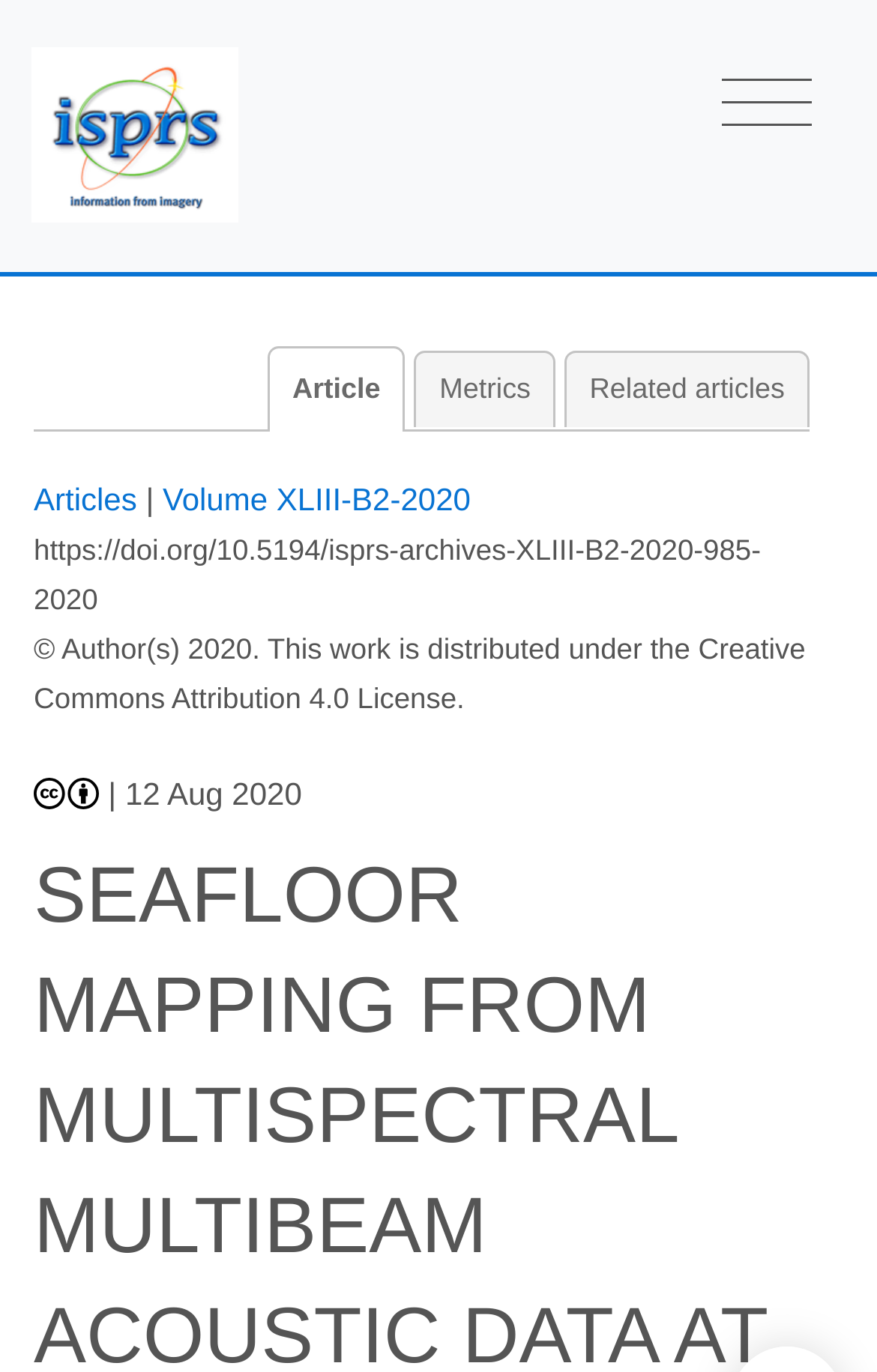What is the volume of the article?
Please give a detailed and elaborate answer to the question.

I found the answer by looking at the link elements at the top of the webpage, which displays the volume information. The link text 'Volume XLIII-B2-2020' indicates the volume of the article.